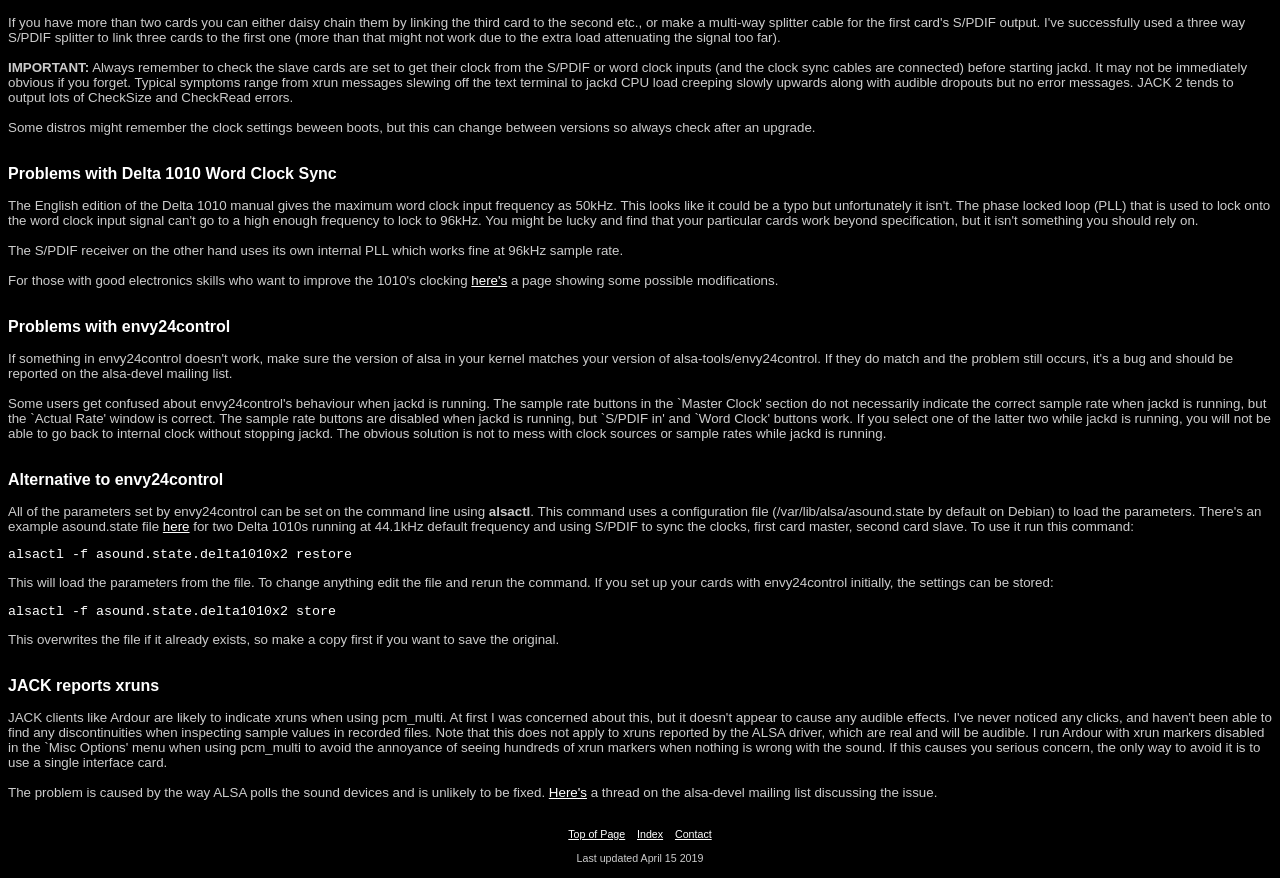What is the importance of checking slave cards' clock settings?
From the image, respond using a single word or phrase.

To avoid xrun messages and CPU load issues